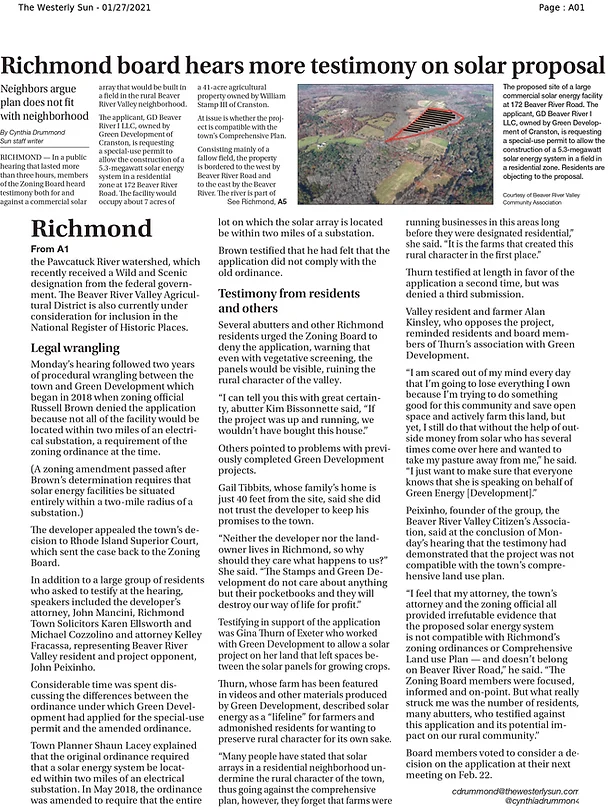Explain the image with as much detail as possible.

The image captures a news article from "The Westerly Sun," published on January 27, 2021, detailing a public hearing about a proposed commercial solar energy facility in the Beaver River Valley neighborhood. The article highlights the community's concerns regarding the project's potential impact on local residential areas, referencing testimonies shared by residents and officials during the hearing. Notably, it discusses the legal wrangling involved in the zoning application process, emphasizing the importance of compliance with local ordinances. The layout includes text from various community members opposing the project, expressing their fears about the loss of the area's character and the implications for property values. Accompanying the article is an image related to the solar proposal, illustrating the community's engagement and environmental advocacy efforts.